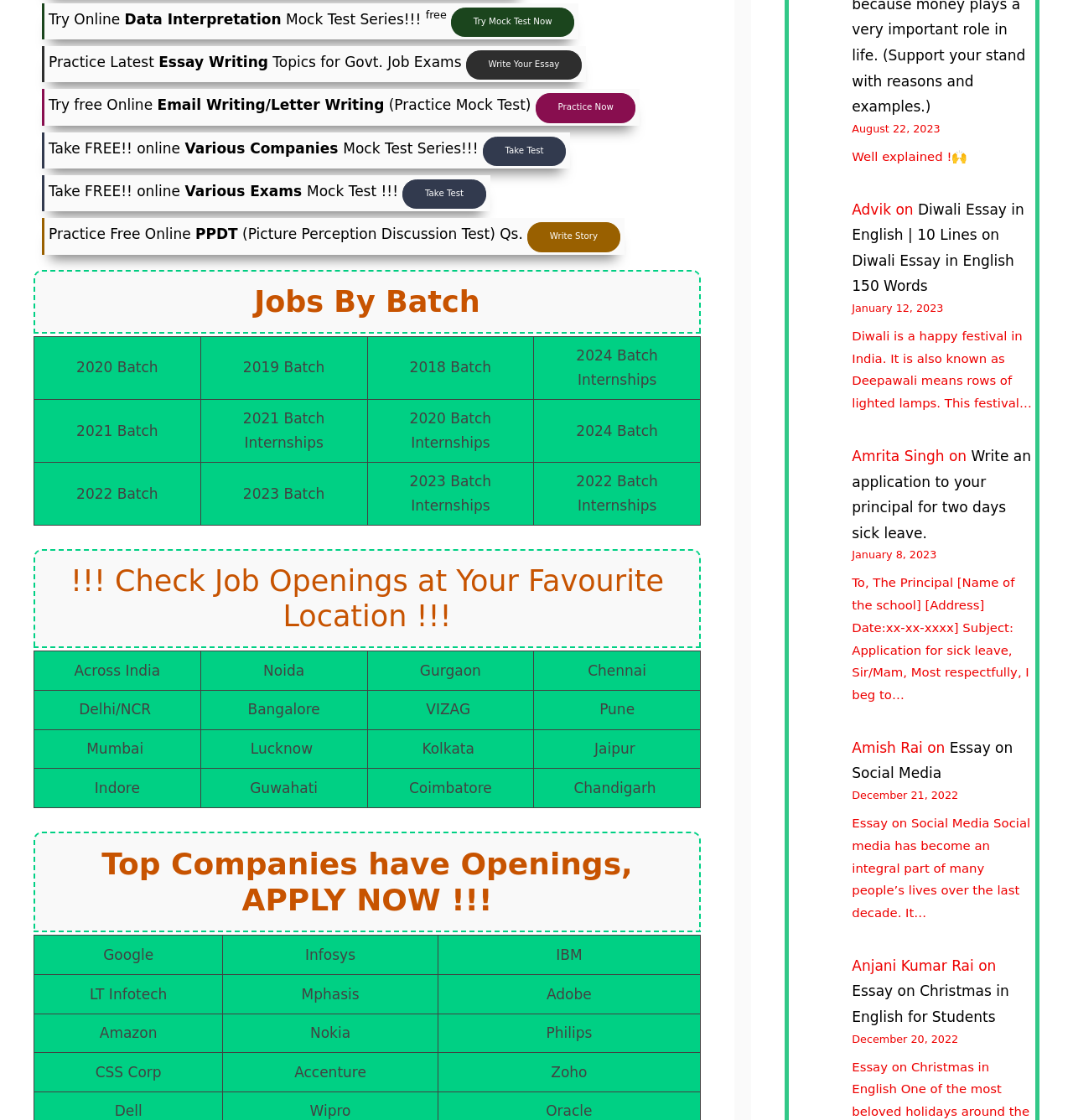Can you provide the bounding box coordinates for the element that should be clicked to implement the instruction: "Practice Latest Essay Writing Topics for Govt. Job Exams"?

[0.045, 0.048, 0.542, 0.063]